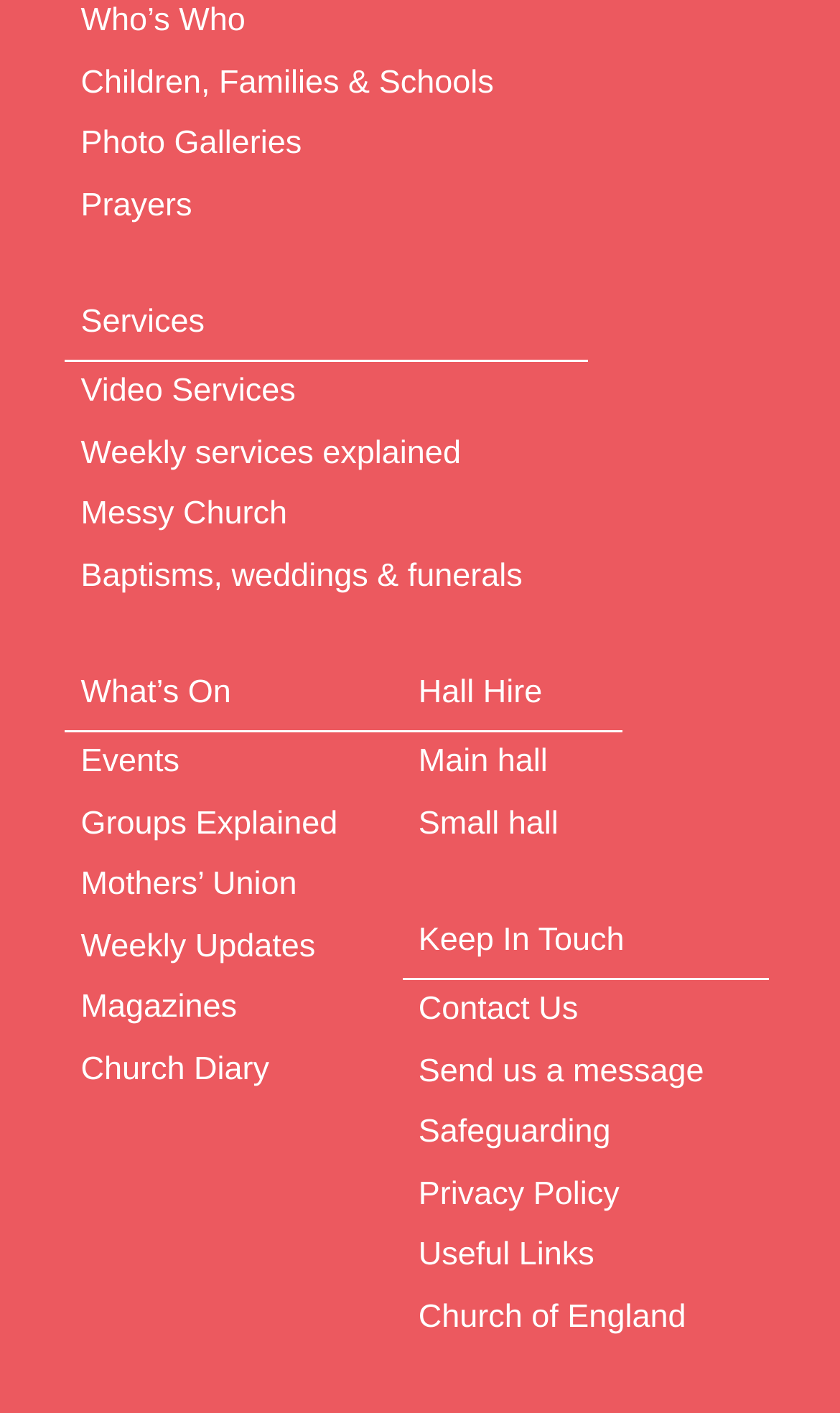Respond to the question below with a single word or phrase: How many links are under the 'Keep In Touch' category?

4